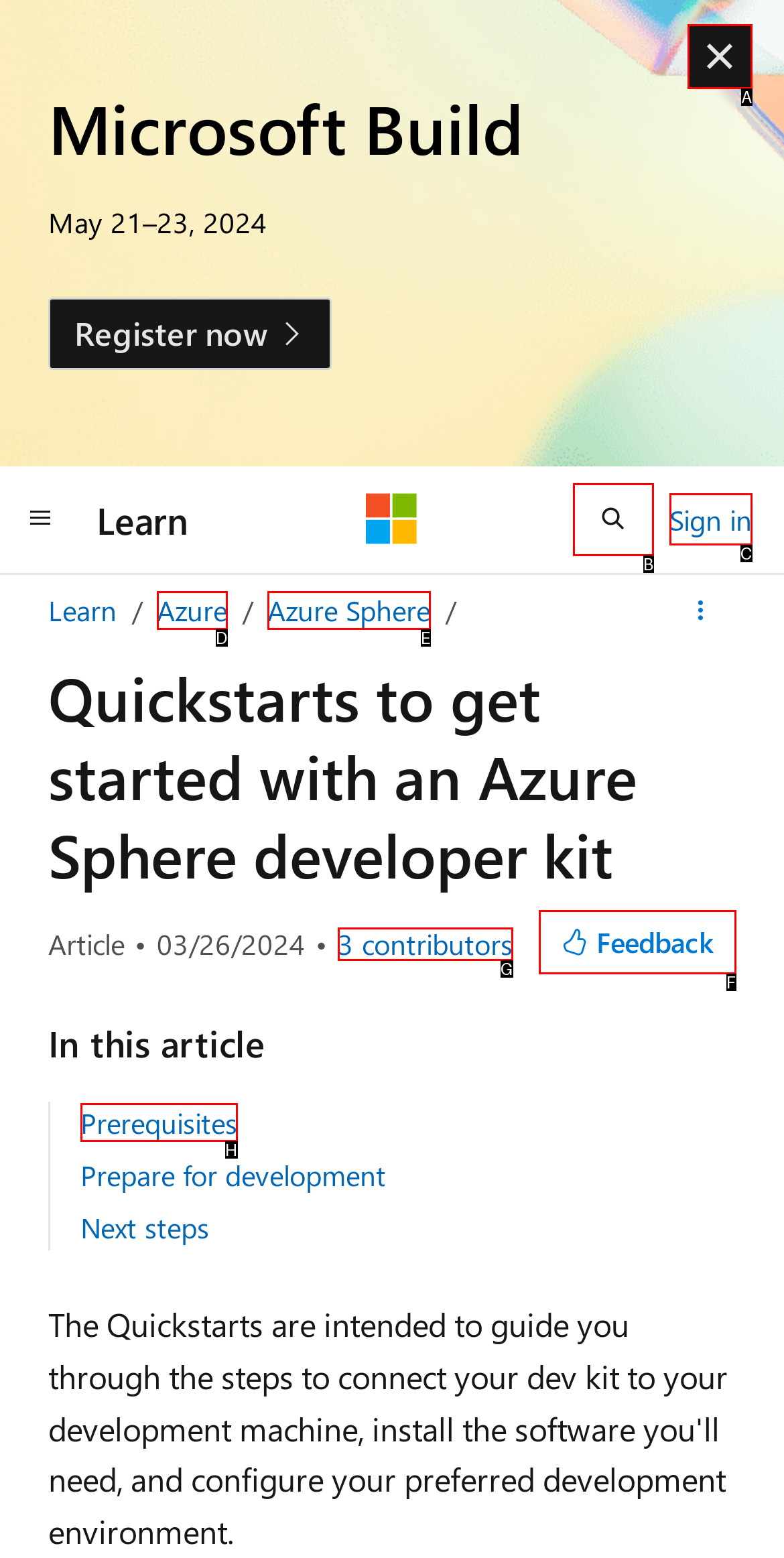Given the description: Feedback, identify the HTML element that corresponds to it. Respond with the letter of the correct option.

F